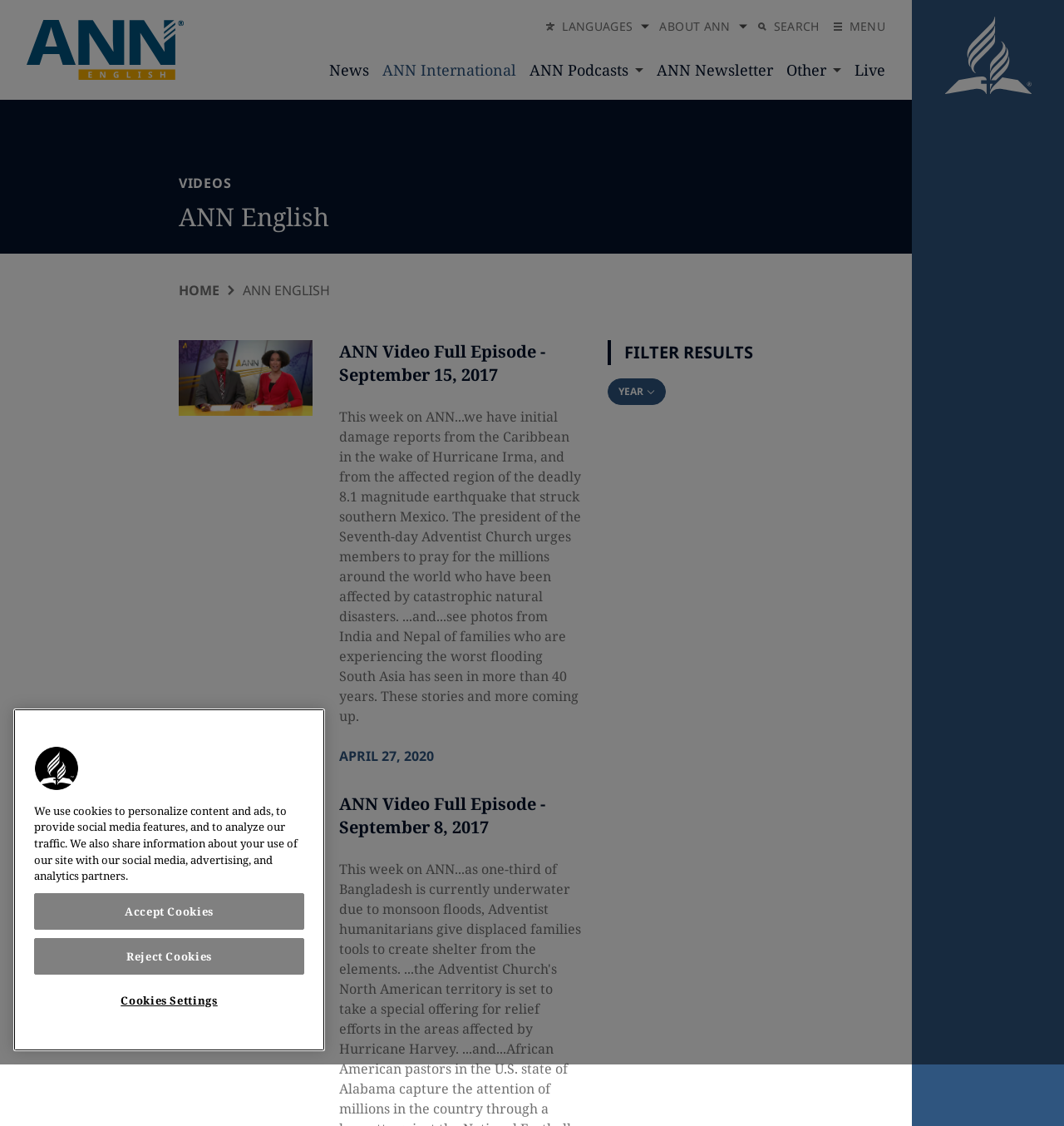Find and indicate the bounding box coordinates of the region you should select to follow the given instruction: "Watch the ANN Video Full Episode - September 15, 2017".

[0.168, 0.302, 0.294, 0.369]